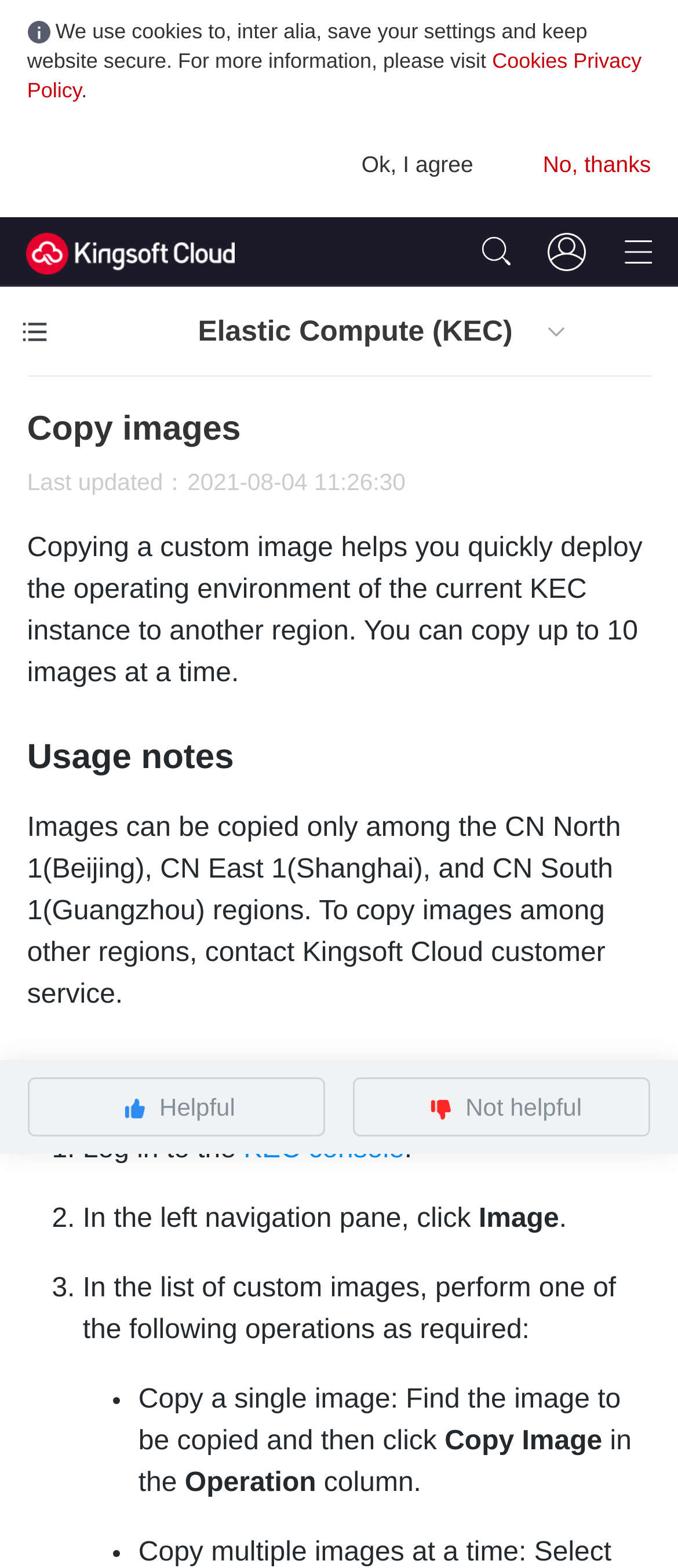Given the description "Cookies Privacy Policy", determine the bounding box of the corresponding UI element.

[0.04, 0.031, 0.946, 0.065]